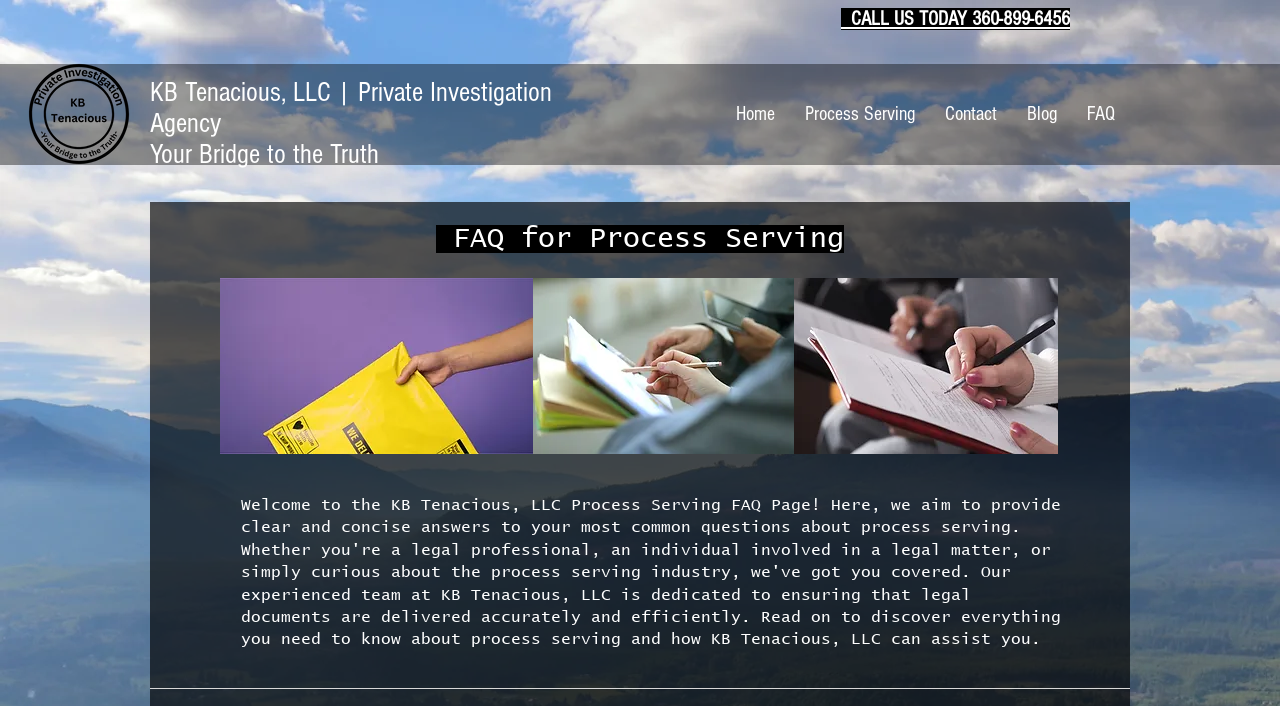Predict the bounding box coordinates of the area that should be clicked to accomplish the following instruction: "Read the 'FAQ for Process Serving' section". The bounding box coordinates should consist of four float numbers between 0 and 1, i.e., [left, top, right, bottom].

[0.299, 0.314, 0.701, 0.363]